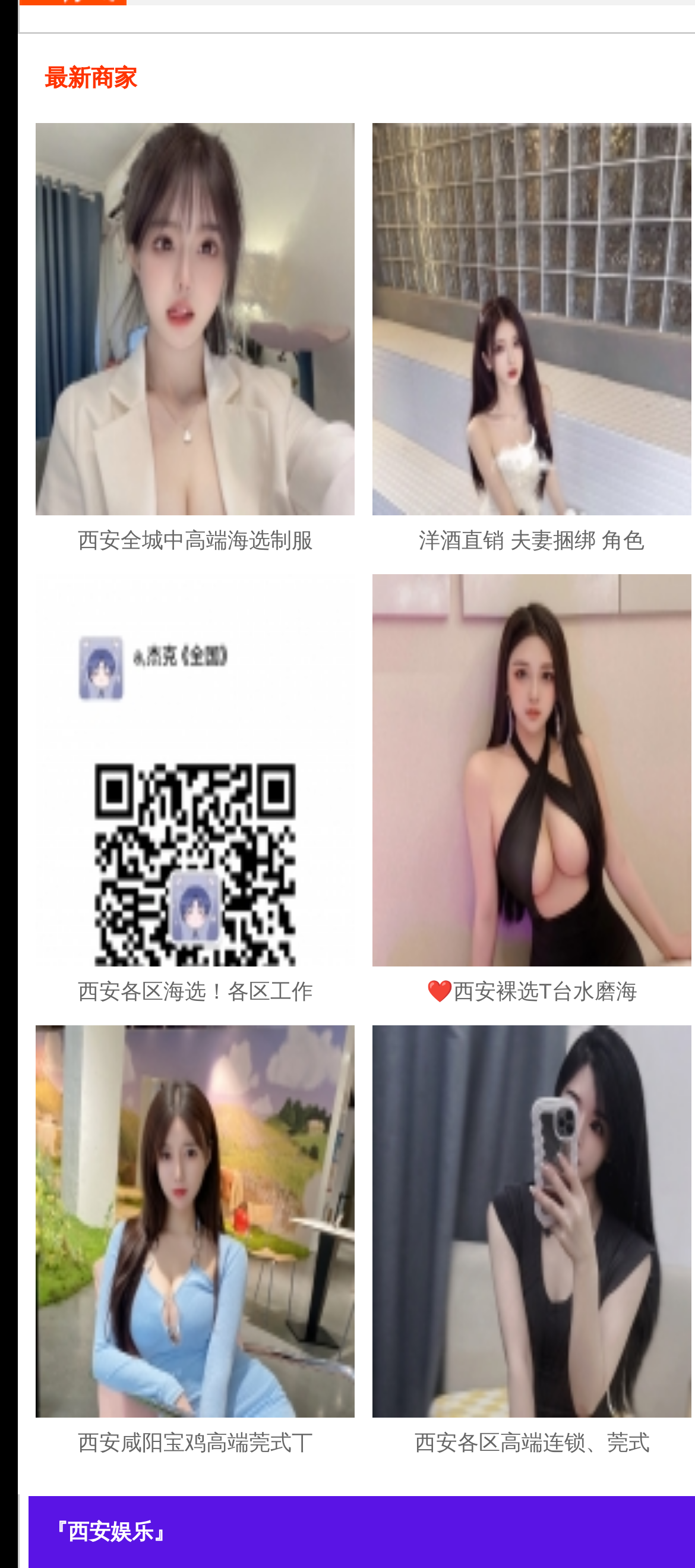Determine the bounding box coordinates for the clickable element to execute this instruction: "Browse the page for 西安各区海选！各区工作室上门！电话19729651223同微". Provide the coordinates as four float numbers between 0 and 1, i.e., [left, top, right, bottom].

[0.051, 0.604, 0.51, 0.62]